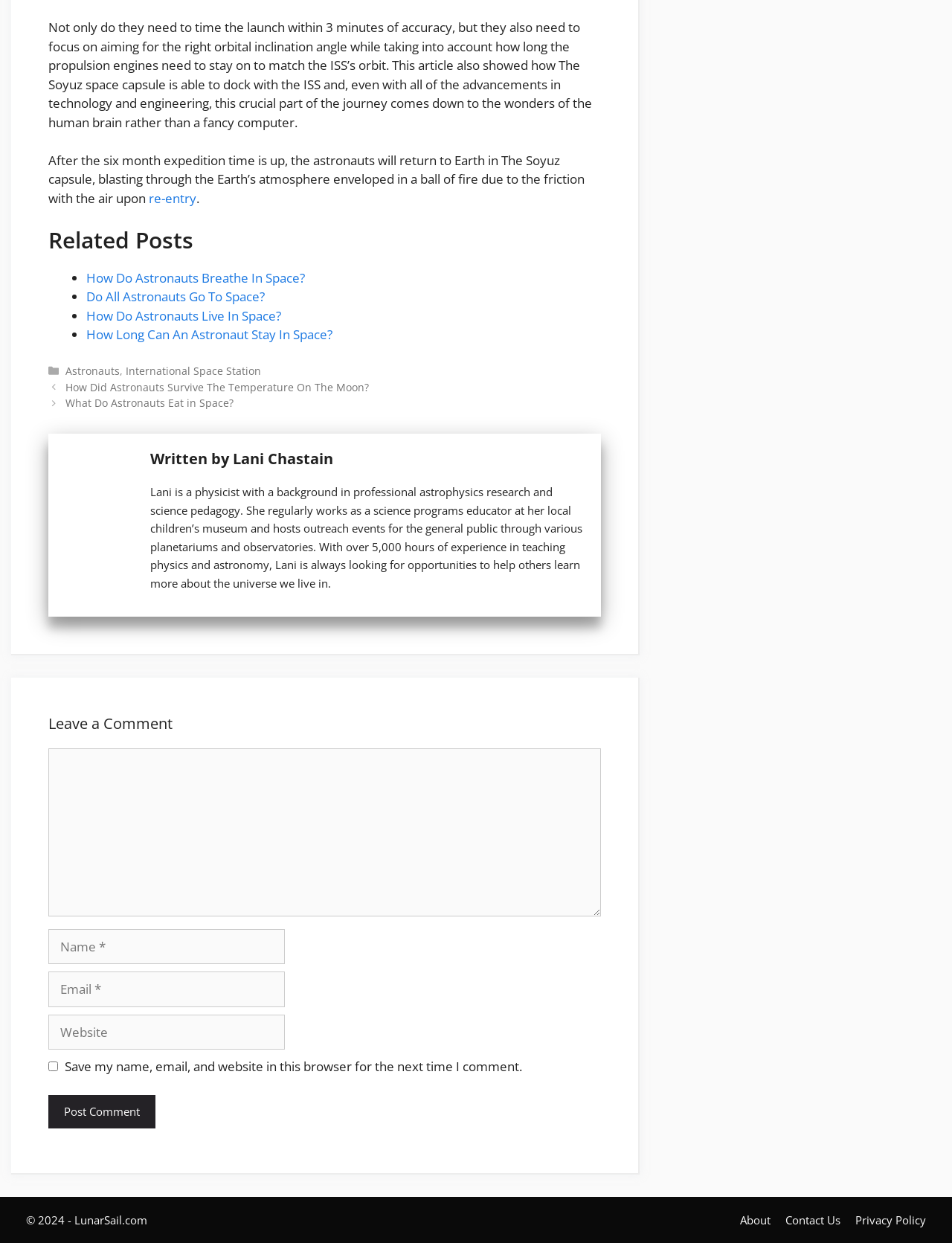Determine the bounding box coordinates of the element's region needed to click to follow the instruction: "Click on the 're-entry' link". Provide these coordinates as four float numbers between 0 and 1, formatted as [left, top, right, bottom].

[0.153, 0.152, 0.206, 0.166]